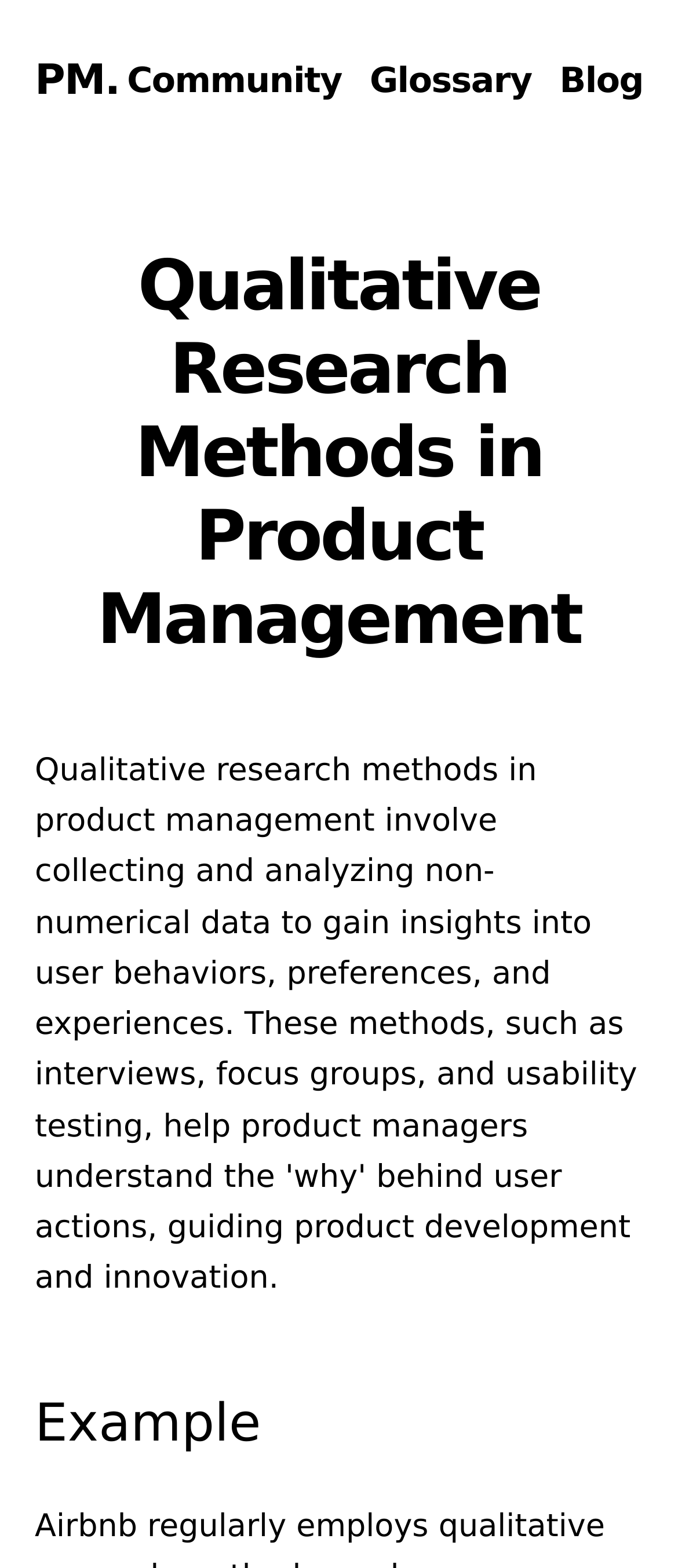What is the last section of the webpage?
Please provide a single word or phrase answer based on the image.

Example